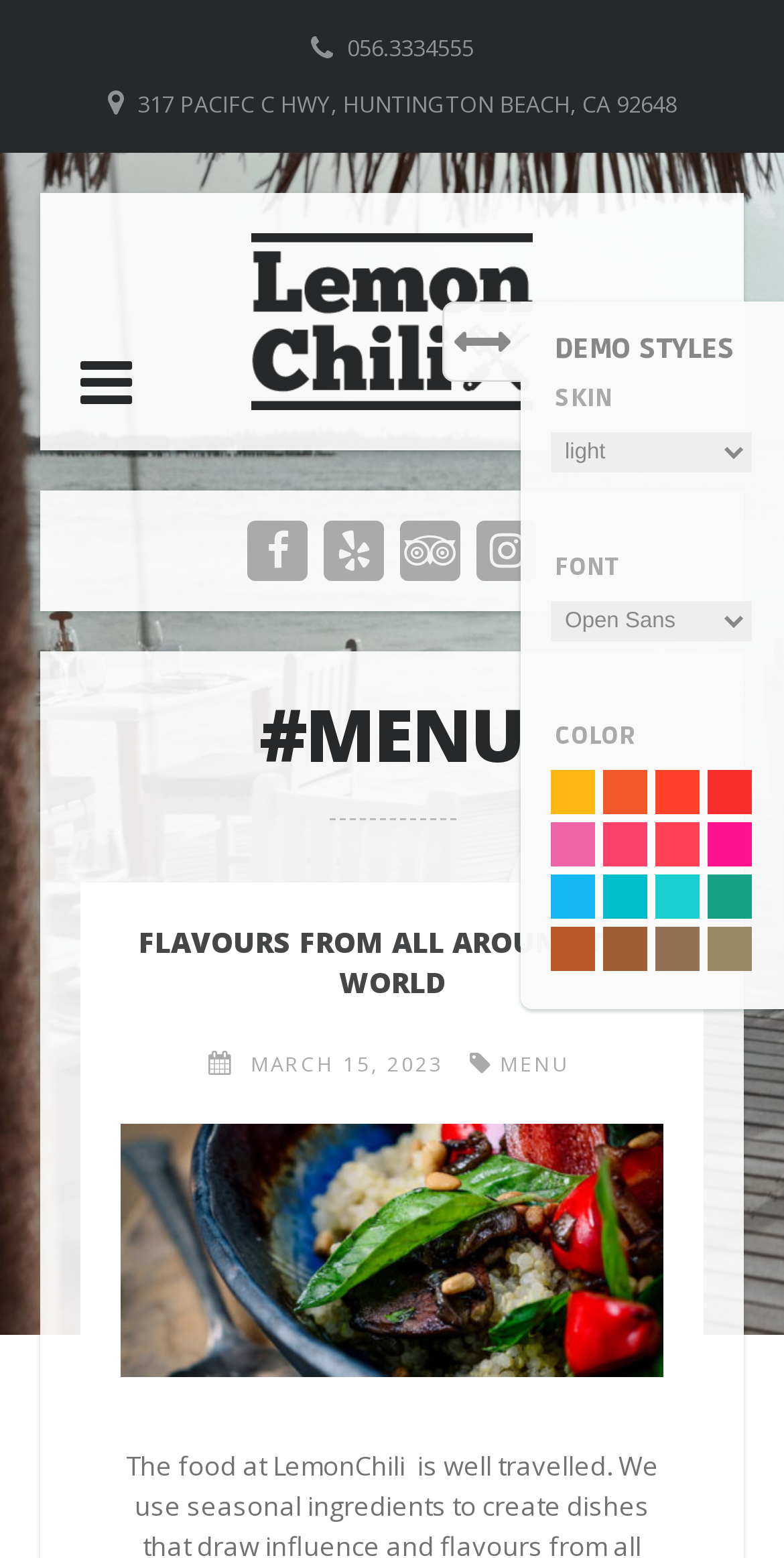What is the date mentioned on the webpage?
Kindly answer the question with as much detail as you can.

The date MARCH 15, 2023 is mentioned on the webpage, which is displayed as a static text element.